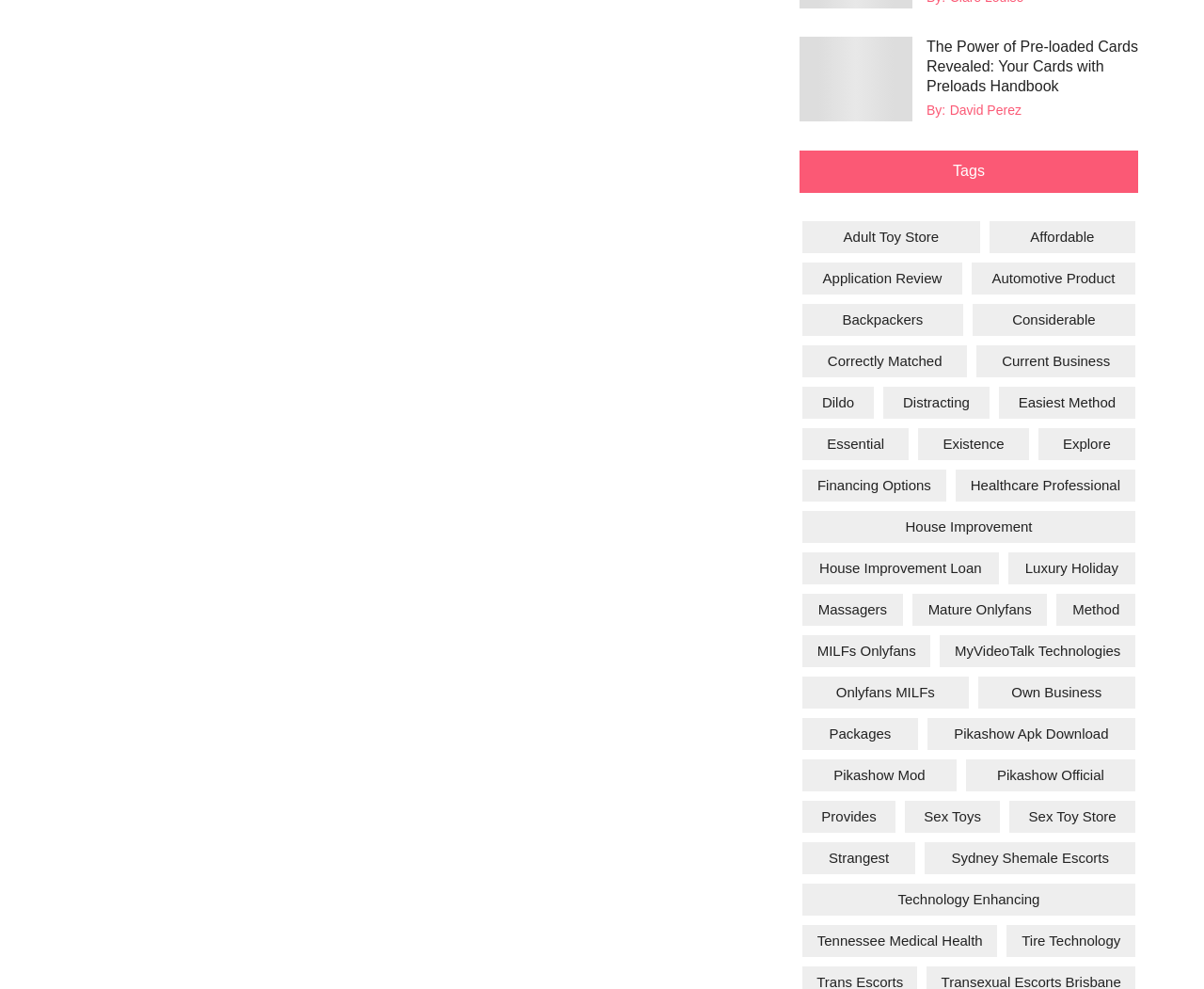How many tags are listed on this webpage?
Refer to the image and answer the question using a single word or phrase.

29